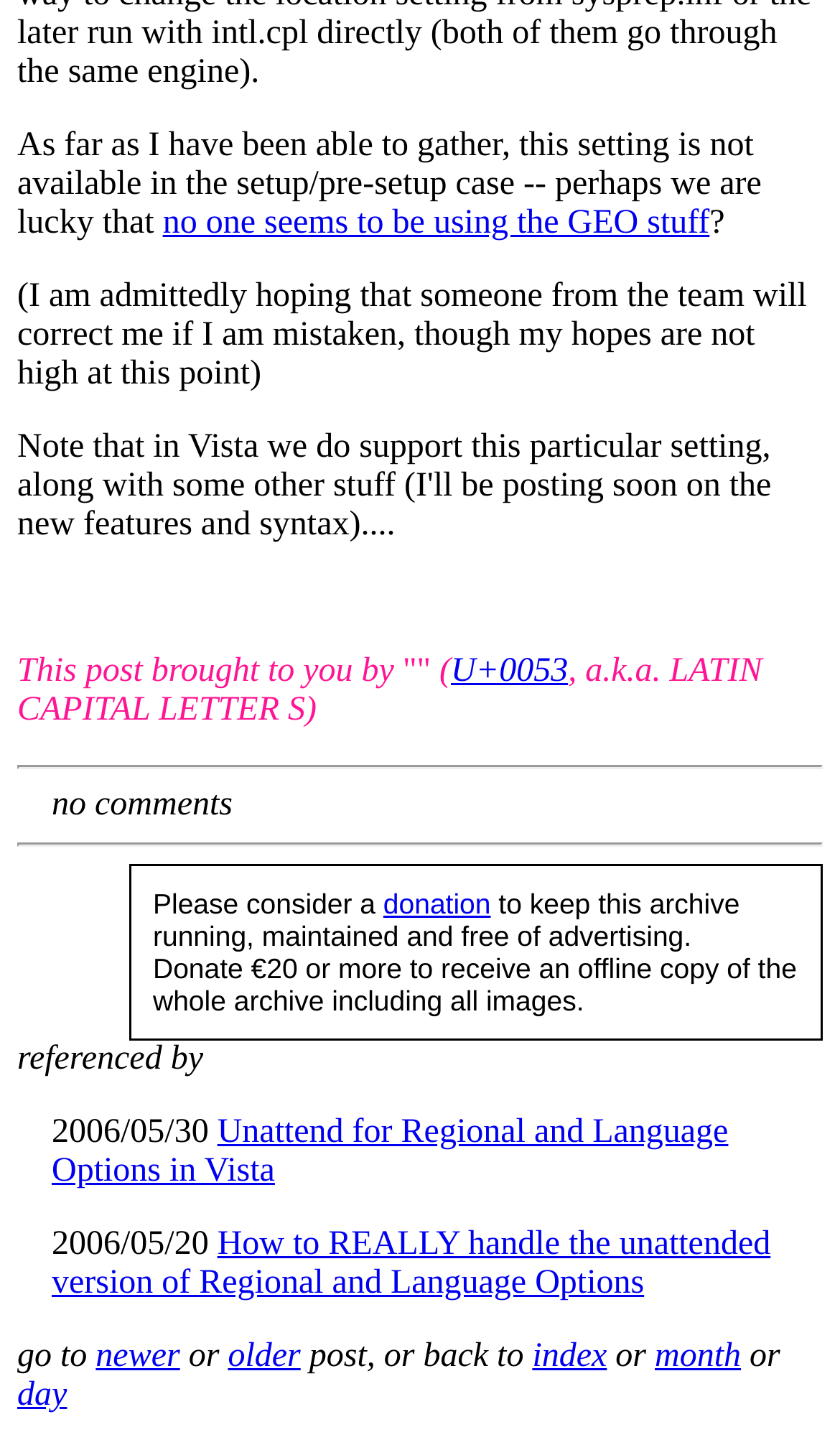Use the information in the screenshot to answer the question comprehensively: What is the purpose of the donation?

I inferred this answer by reading the text content of the webpage, specifically the sentence 'Please consider a donation to keep this archive running, maintained and free of advertising.' which explains the purpose of the donation.